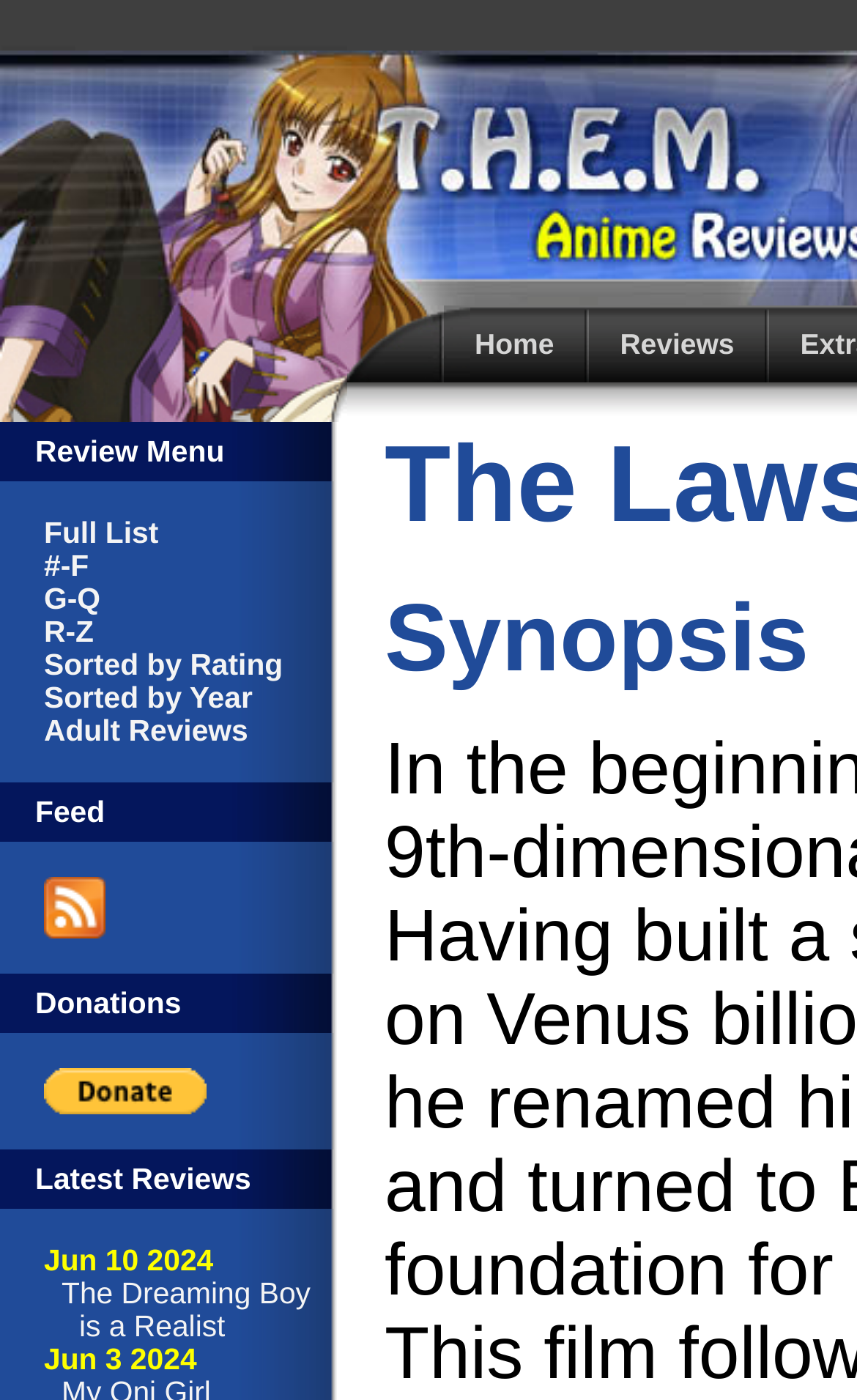Determine the primary headline of the webpage.

The Laws of the Sun